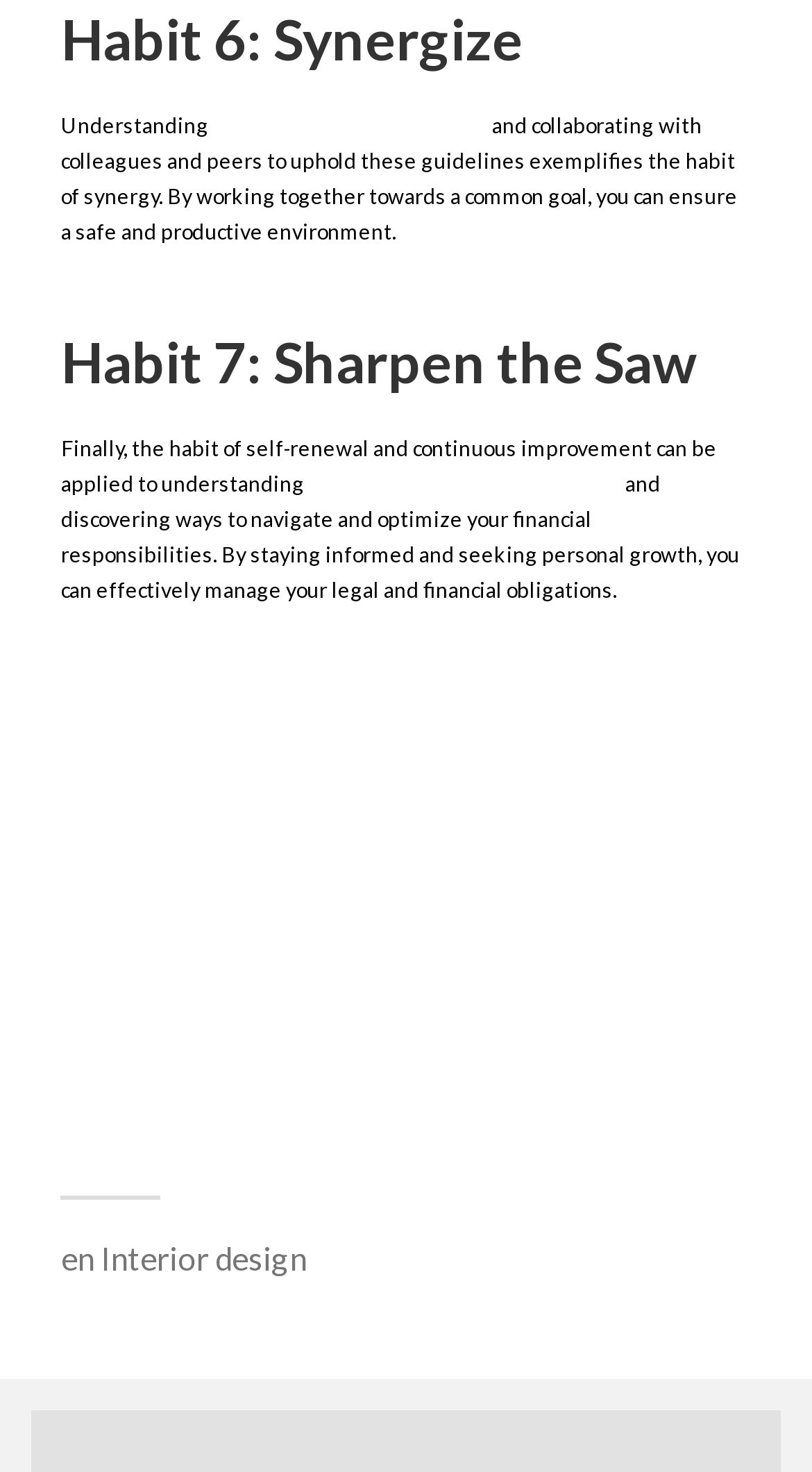What is the habit related to self-renewal and continuous improvement?
Please provide a detailed and thorough answer to the question.

The habit related to self-renewal and continuous improvement is 'Habit 7: Sharpen the Saw', which is indicated by the heading element with the text 'Habit 7: Sharpen the Saw' and the corresponding static text element that mentions self-renewal and continuous improvement.